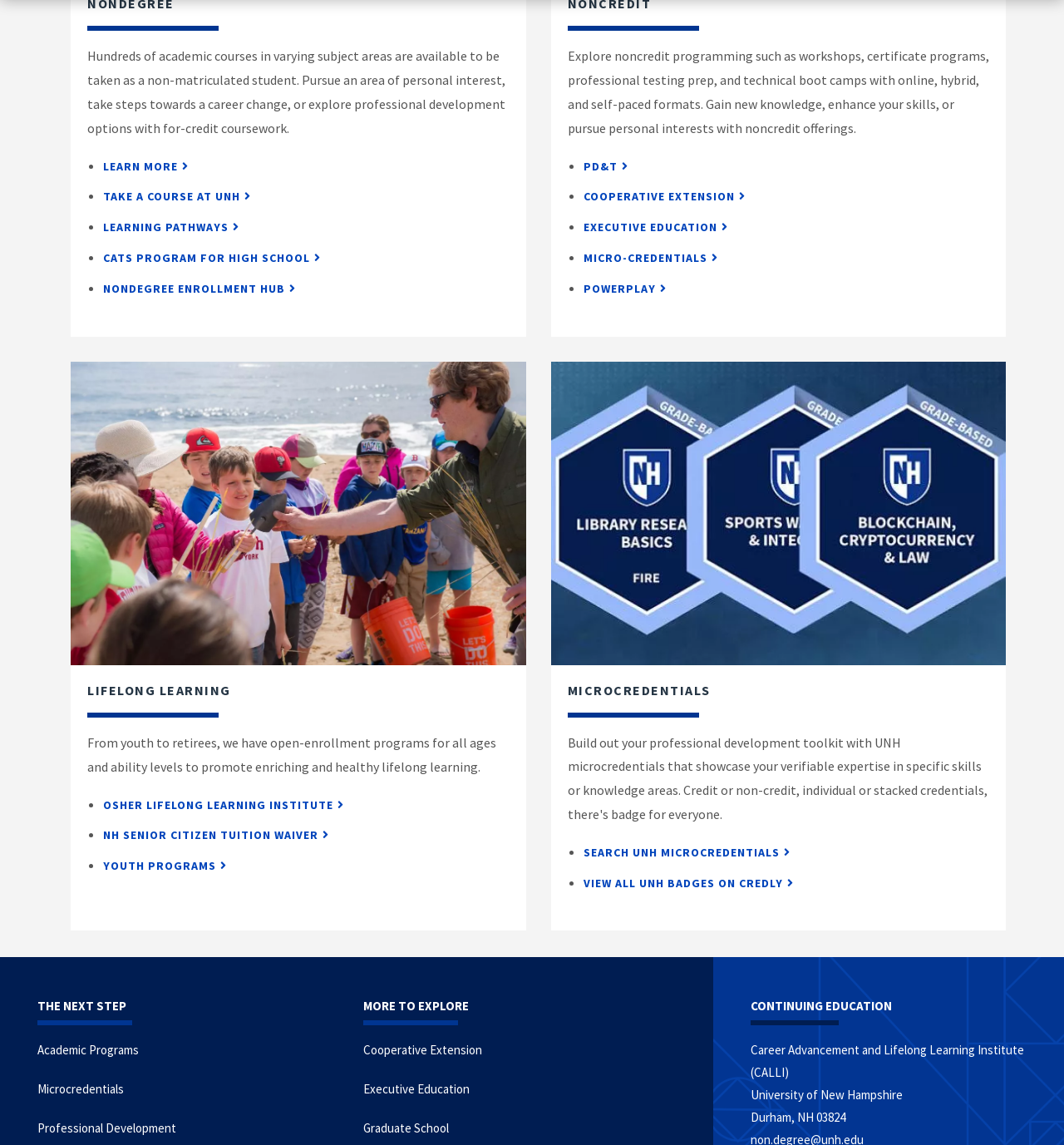Determine the bounding box coordinates of the clickable region to follow the instruction: "Search UNH Micro-Credentials".

[0.548, 0.738, 0.743, 0.751]